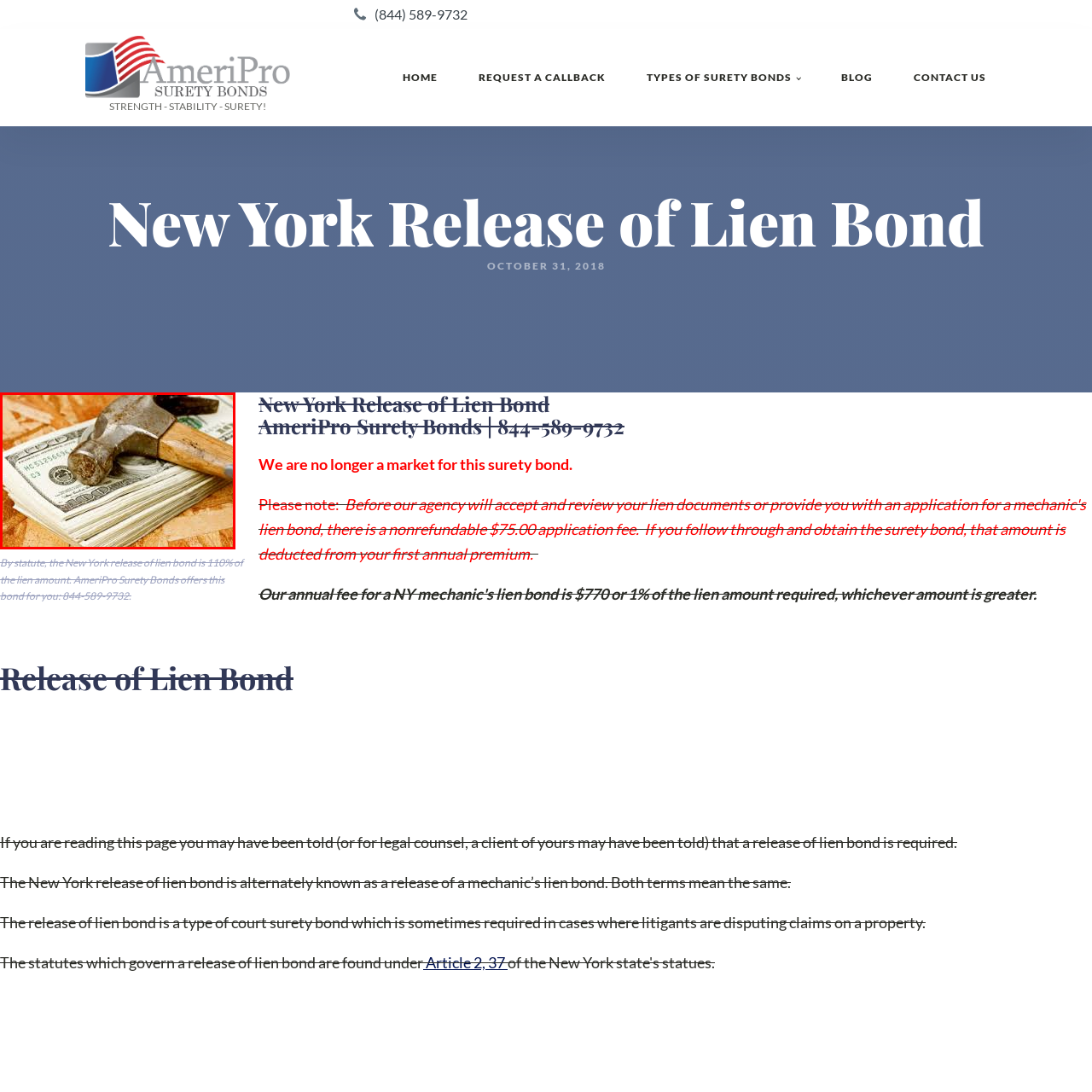Describe meticulously the scene encapsulated by the red boundary in the image.

The image depicts a close-up of a stack of U.S. currency, symbolizing financial transactions or investments, resting on a wooden surface. A hammer is positioned atop the money, suggesting themes of construction, rebuilding, or perhaps the enforcement of financial obligations. This imagery aligns with the context of surety bonds and releases of lien, such as the New York release of lien bond, which is often required in disputes concerning property claims. The juxtaposition of the money and the hammer evokes the notion of collateral and the seriousness of financial commitments in legal and construction contexts.